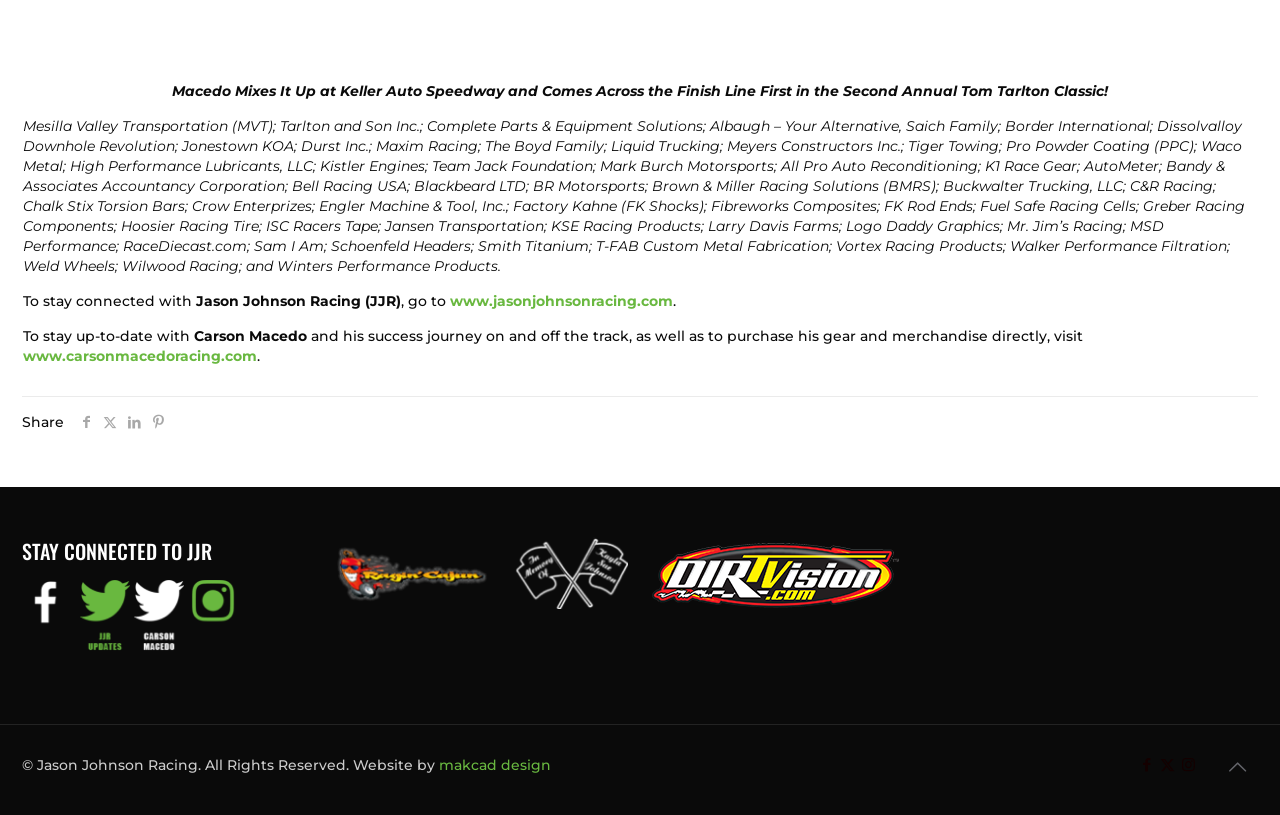What is the name of the driver who won the Tom Tarlton Classic?
Please describe in detail the information shown in the image to answer the question.

The name of the driver who won the Tom Tarlton Classic can be found in the title of the webpage, which says 'Macedo Mixes It Up at Keller Auto Speedway and Comes Across the Finish Line First in the Second Annual Tom Tarlton Classic!'